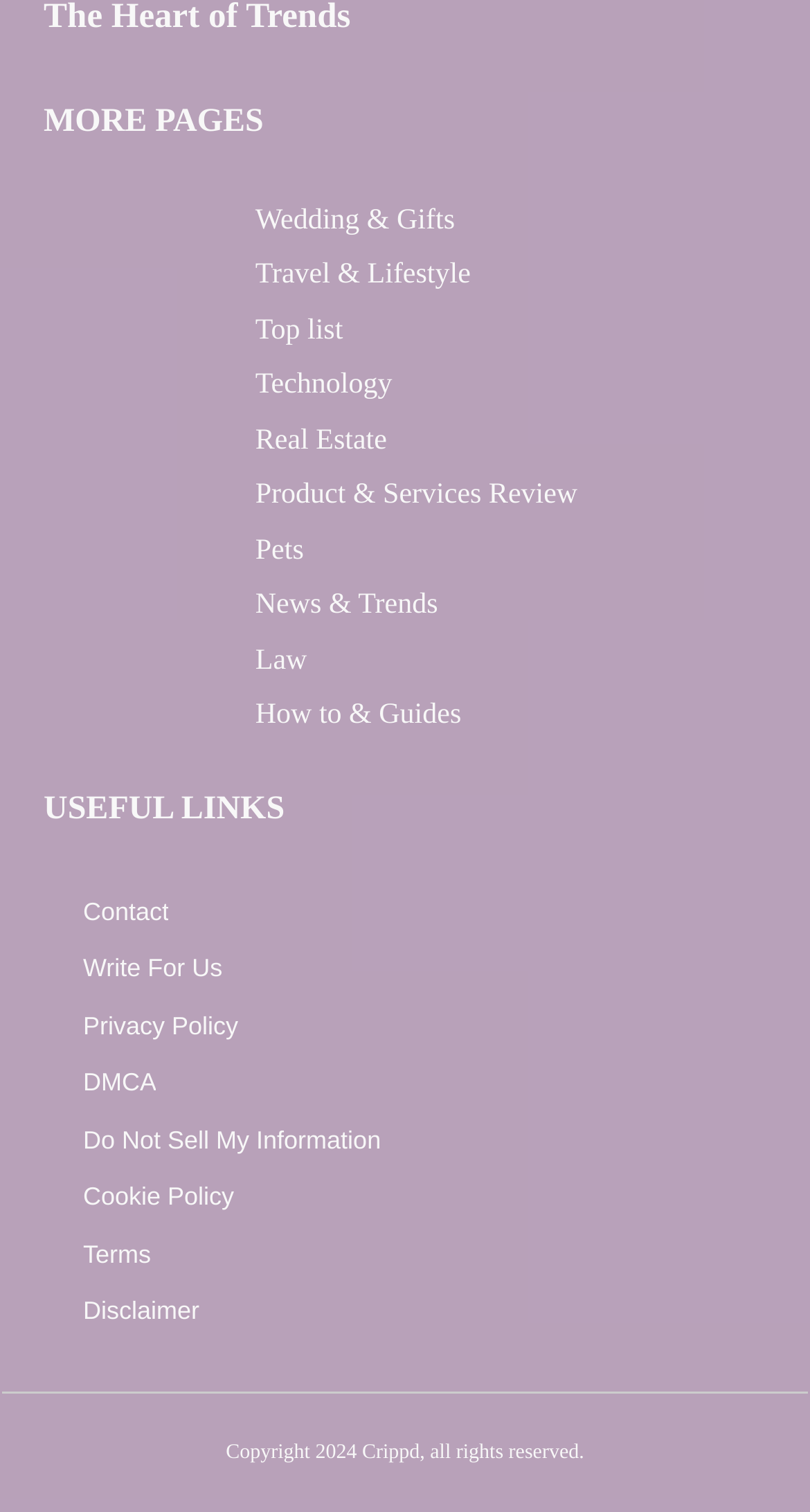Select the bounding box coordinates of the element I need to click to carry out the following instruction: "Click on Write For Us".

[0.103, 0.624, 0.275, 0.657]